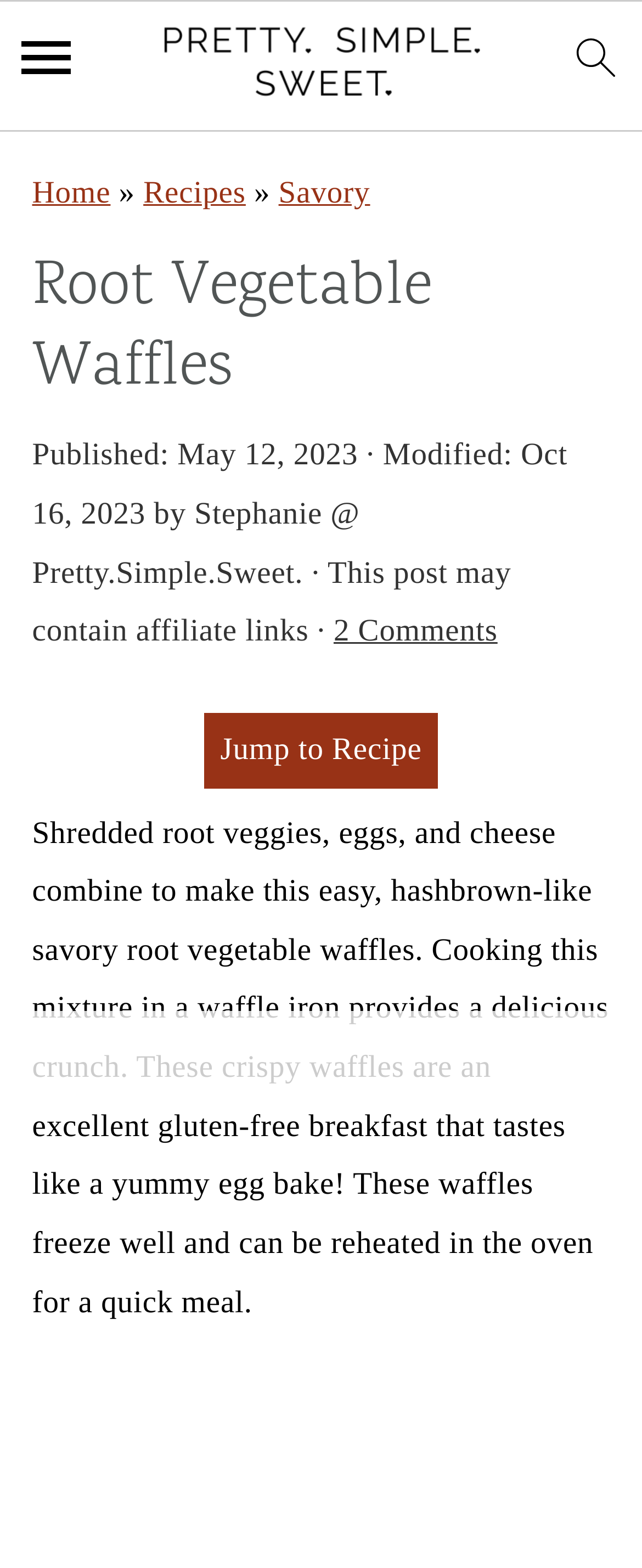What is the category of the recipe?
Answer the question using a single word or phrase, according to the image.

Savory